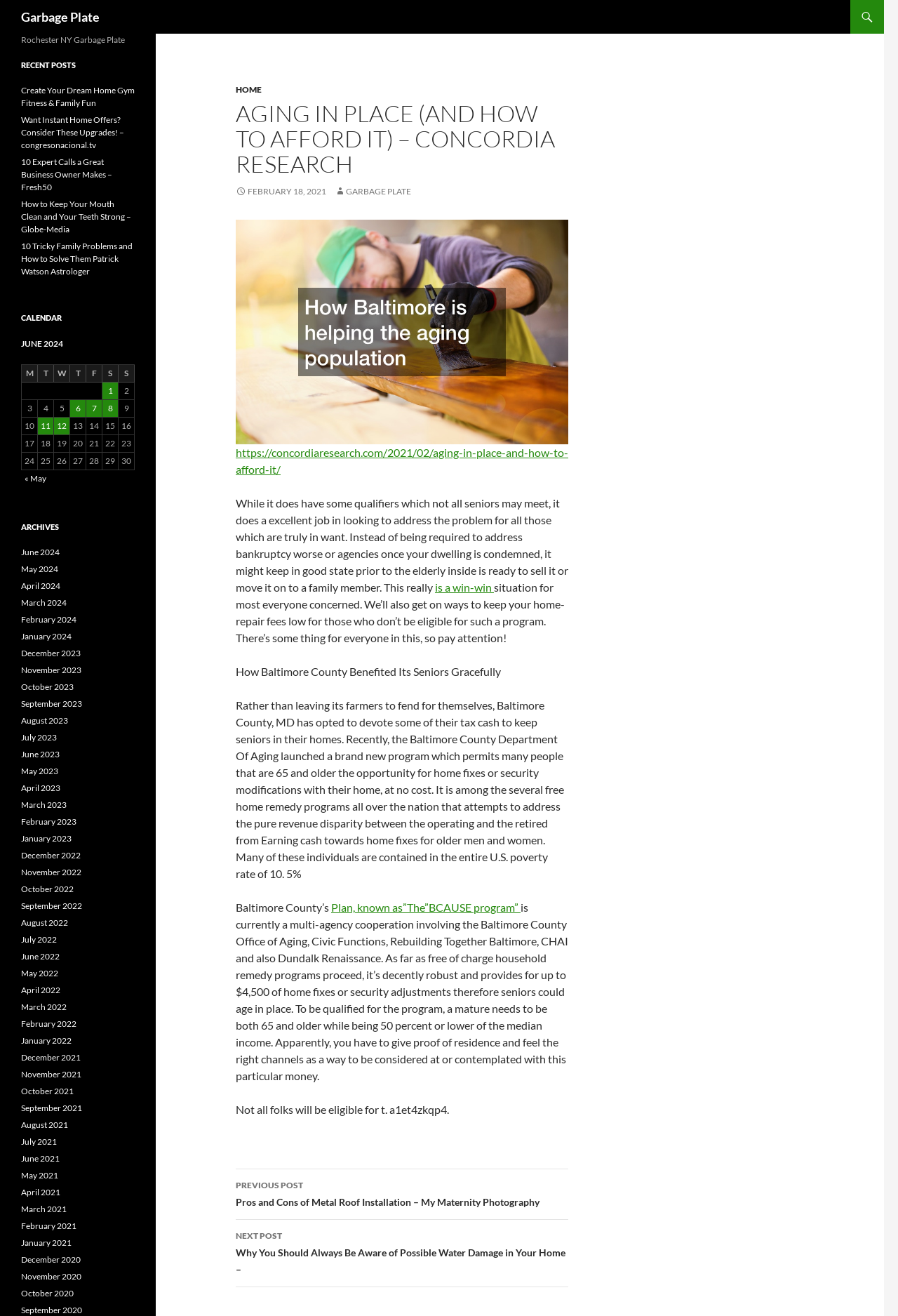Select the bounding box coordinates of the element I need to click to carry out the following instruction: "Read the article 'How Baltimore County Benefited Its Seniors Gracefully'".

[0.262, 0.505, 0.558, 0.515]